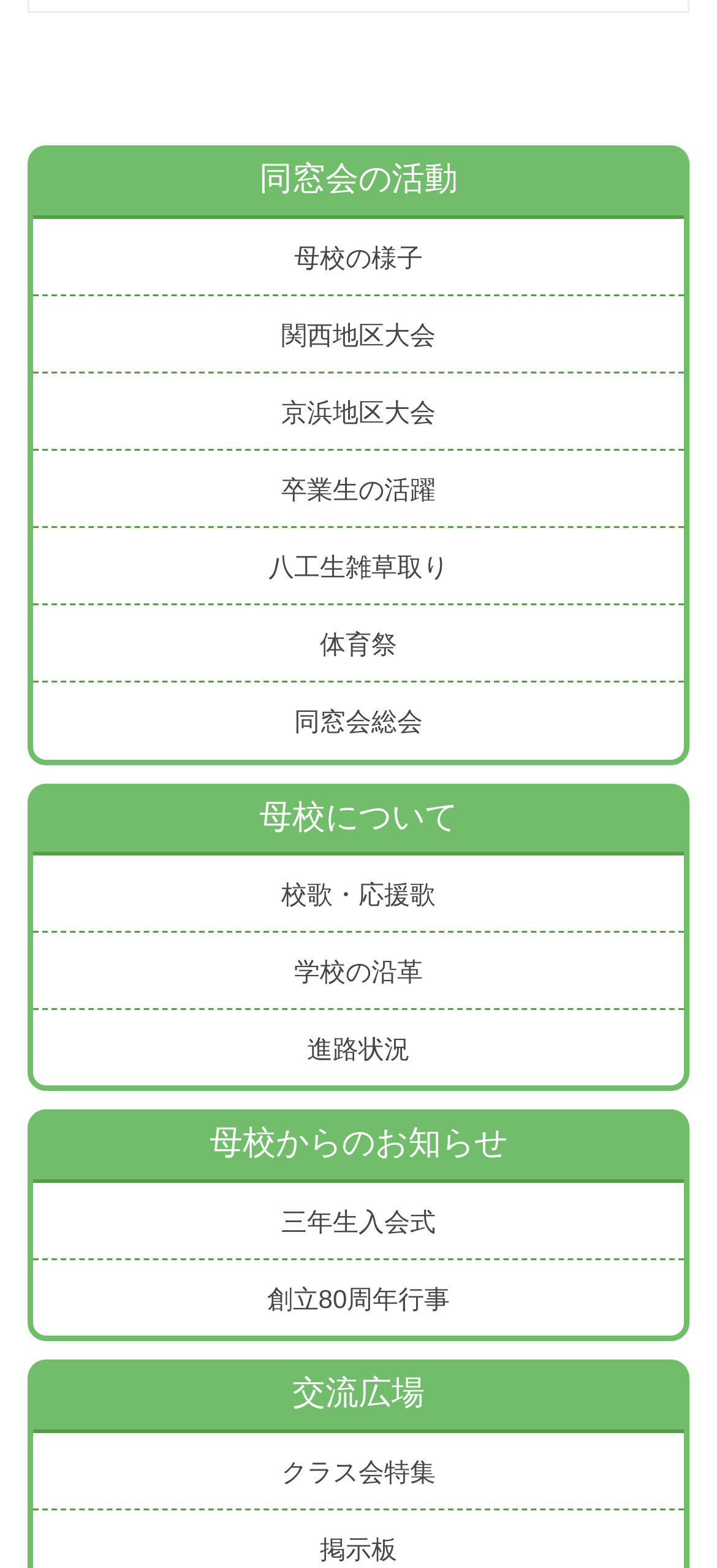How many links are there in the '母校について.' section?
From the image, respond using a single word or phrase.

3